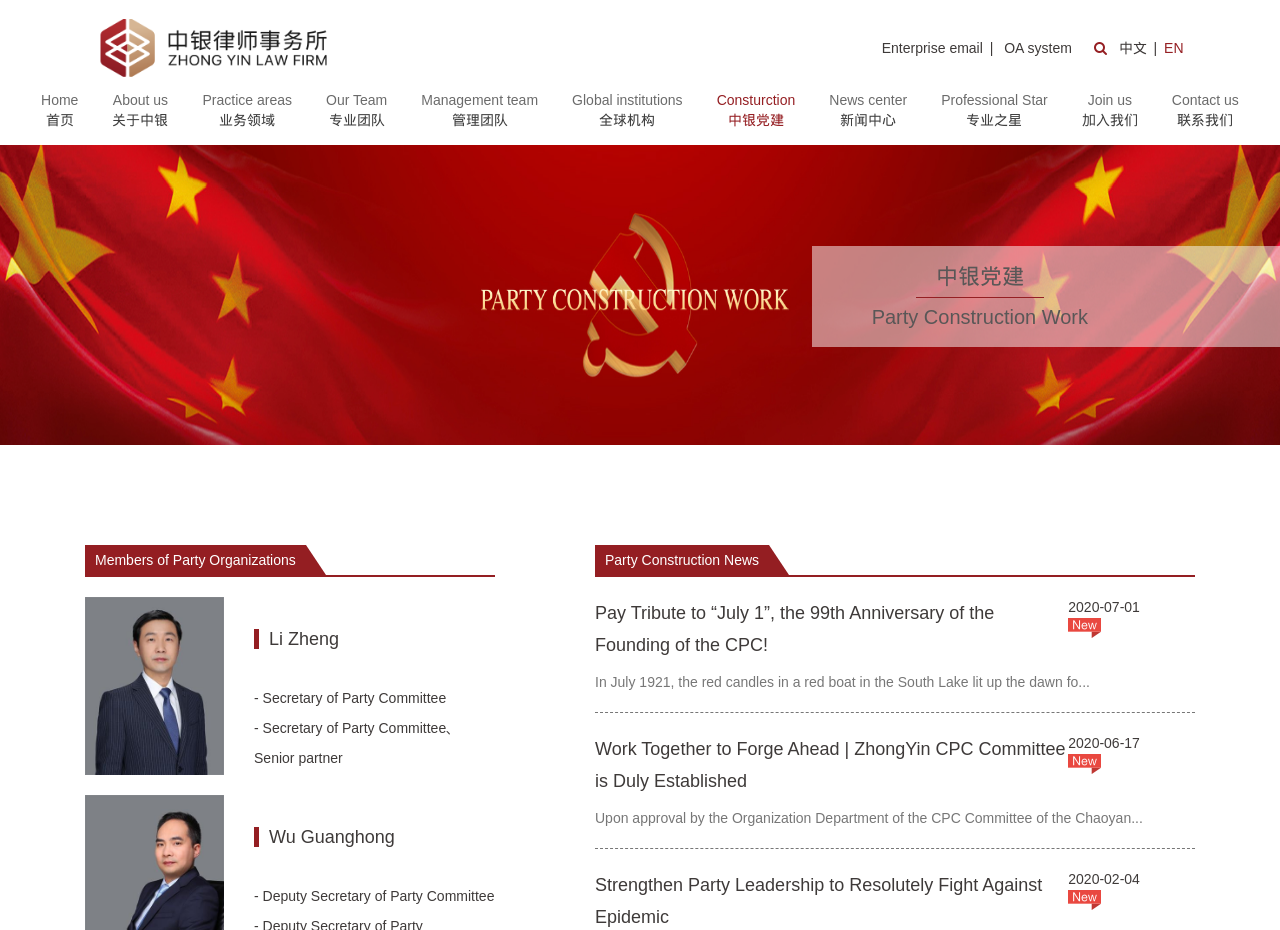Find the bounding box coordinates of the element to click in order to complete the given instruction: "Go to OA system."

[0.791, 0.065, 0.845, 0.12]